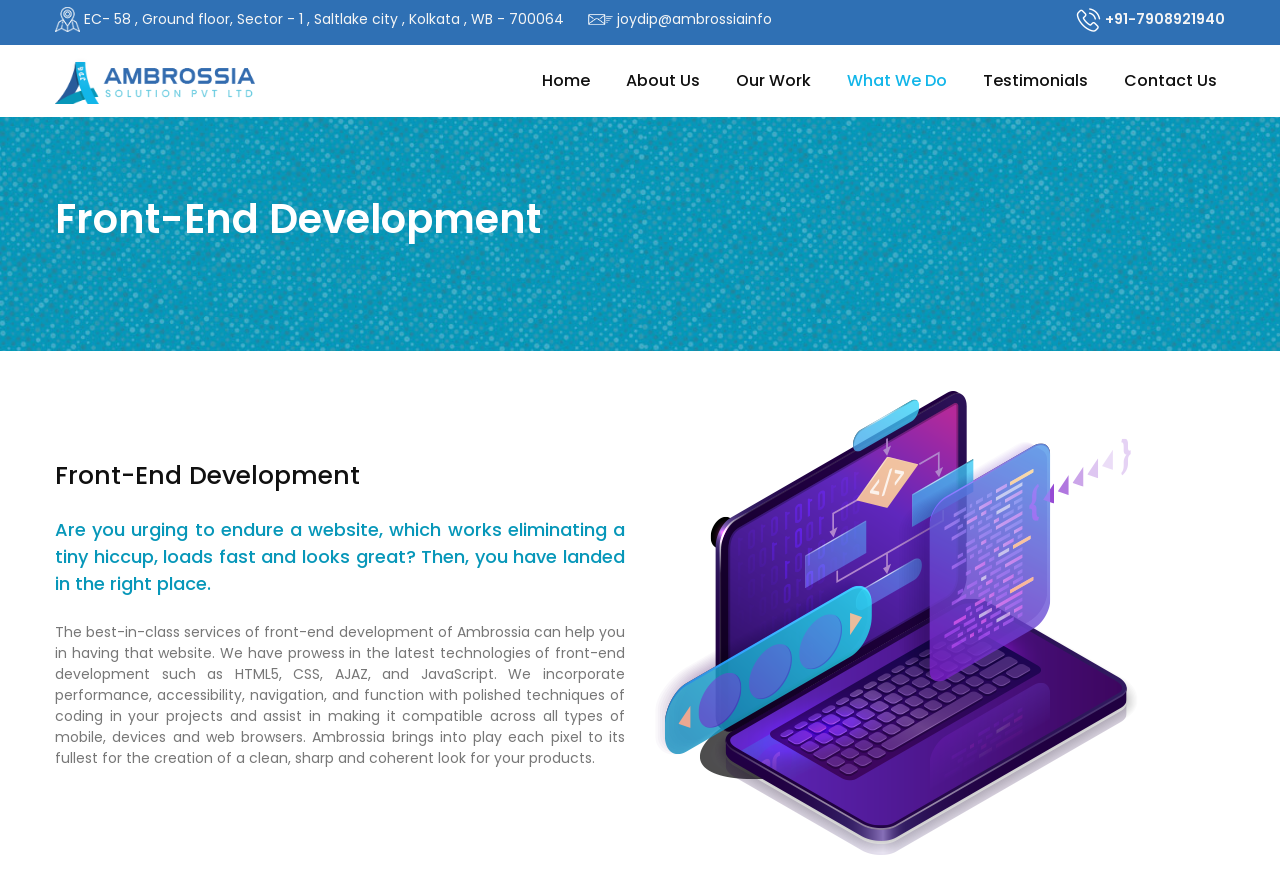Answer this question using a single word or a brief phrase:
What is the purpose of Ambossia's front-end development service?

To create a website that loads fast and looks great